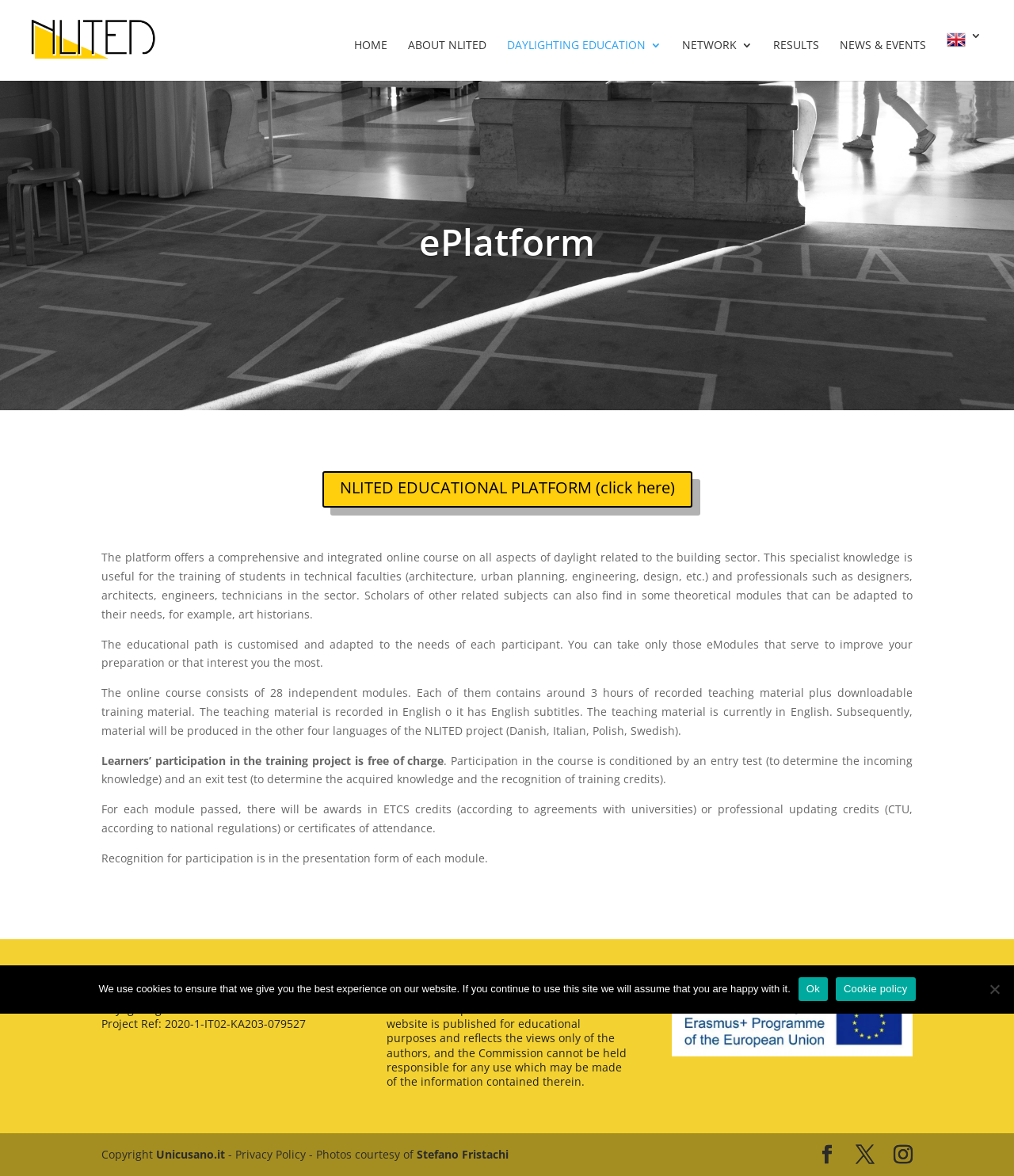Summarize the webpage in an elaborate manner.

The webpage is about the ePlatform of Nlited.eu, an educational platform focused on daylighting in the building sector. At the top left, there is a logo of Nlited.eu, which is an image with a link to the website. Next to it, there are several navigation links, including "HOME", "ABOUT NLITED", "DAYLIGHTING EDUCATION 3", "NETWORK 3", "RESULTS", "NEWS & EVENTS", and "en 3", which is a language selection option with a flag icon.

Below the navigation links, there is a main content area that takes up most of the page. It starts with a heading "ePlatform" and a link to "NLITED EDUCATIONAL PLATFORM" with a brief description. The platform offers a comprehensive online course on daylighting, which is useful for students and professionals in the building sector.

The course is customized to each participant's needs, and it consists of 28 independent modules, each with around 3 hours of recorded teaching material and downloadable training materials. The teaching materials are currently in English, but will be produced in other languages later. The participation in the course is free, but it requires an entry test and an exit test to determine the acquired knowledge and recognition of training credits.

For each module passed, participants can receive awards in ETCS credits, professional updating credits, or certificates of attendance. The recognition for participation is presented in each module.

At the bottom of the page, there are some additional texts, including a project reference number, a disclaimer about the European Commission's funding, and a copyright notice. There are also some links to "Unicusano.it", "Stefano Fristachi", and a "Cookie policy" page.

In the bottom right corner, there are three social media links, represented by icons. Finally, there is a "Cookie Notice" dialog box that appears at the bottom of the page, informing users about the use of cookies on the website and providing options to "Ok" or view the "Cookie policy".